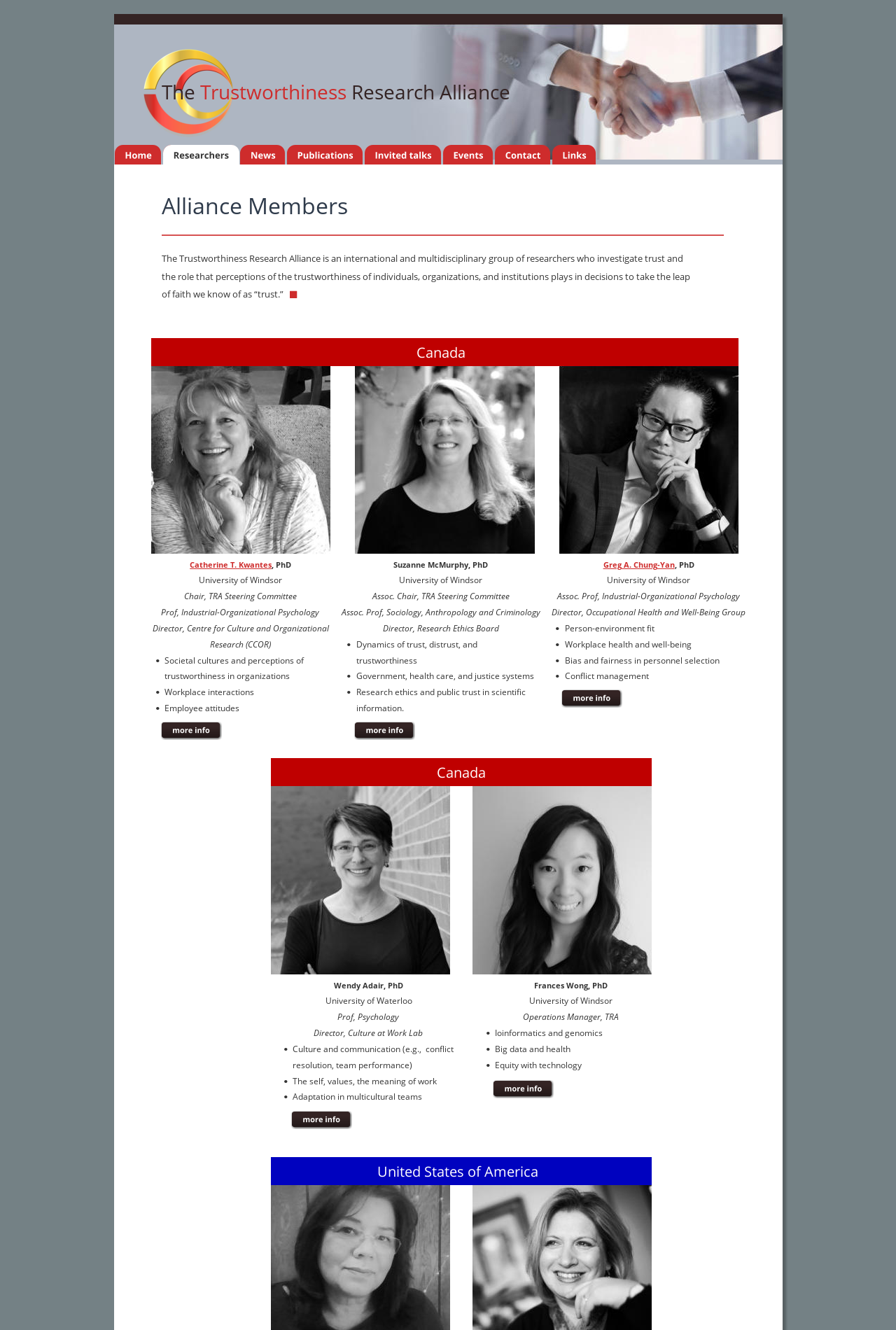How many researchers are listed on this webpage? Based on the screenshot, please respond with a single word or phrase.

At least 5